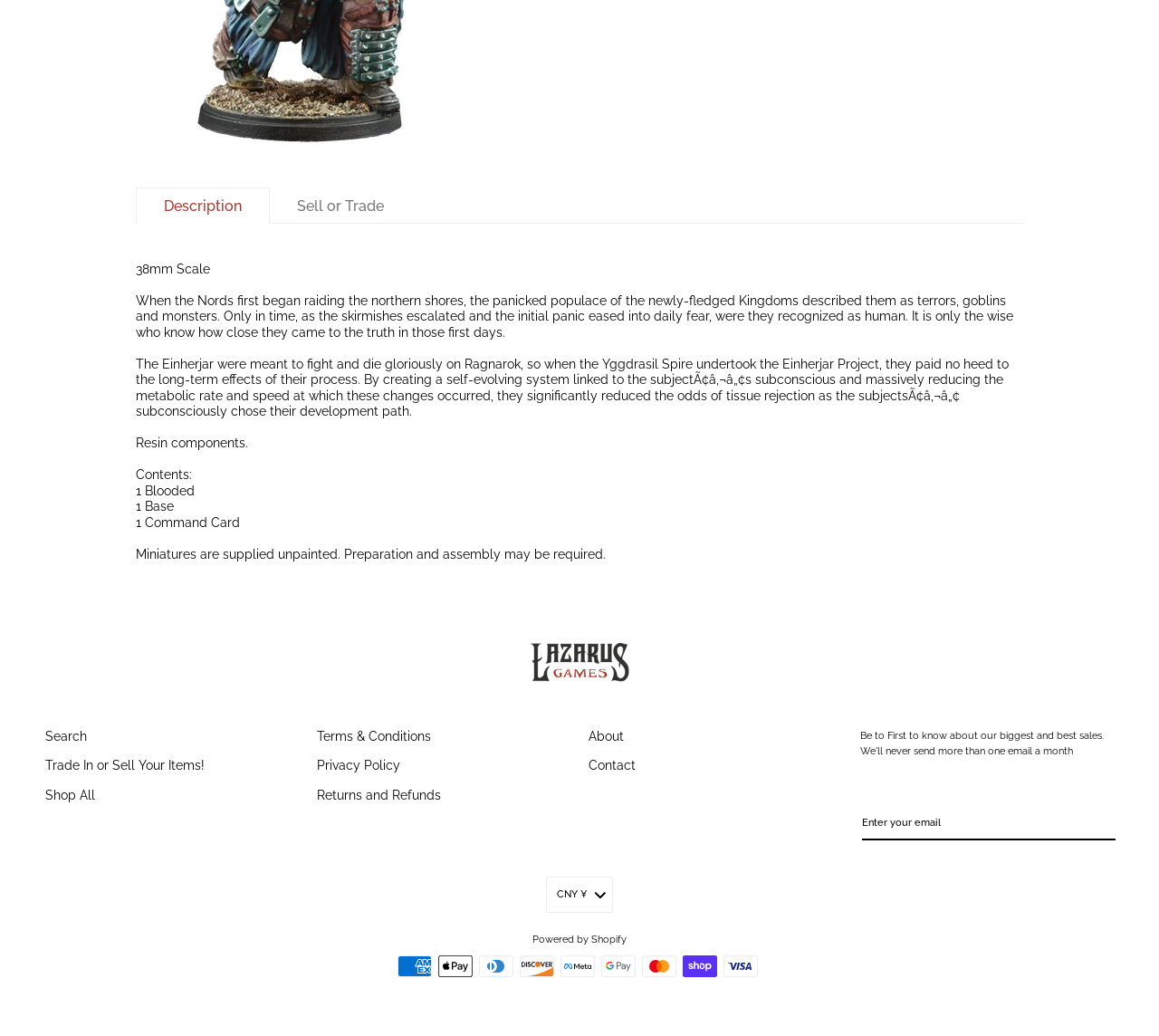Please determine the bounding box coordinates for the UI element described here. Use the format (top-left x, top-left y, bottom-right x, bottom-right y) with values bounded between 0 and 1: About

None